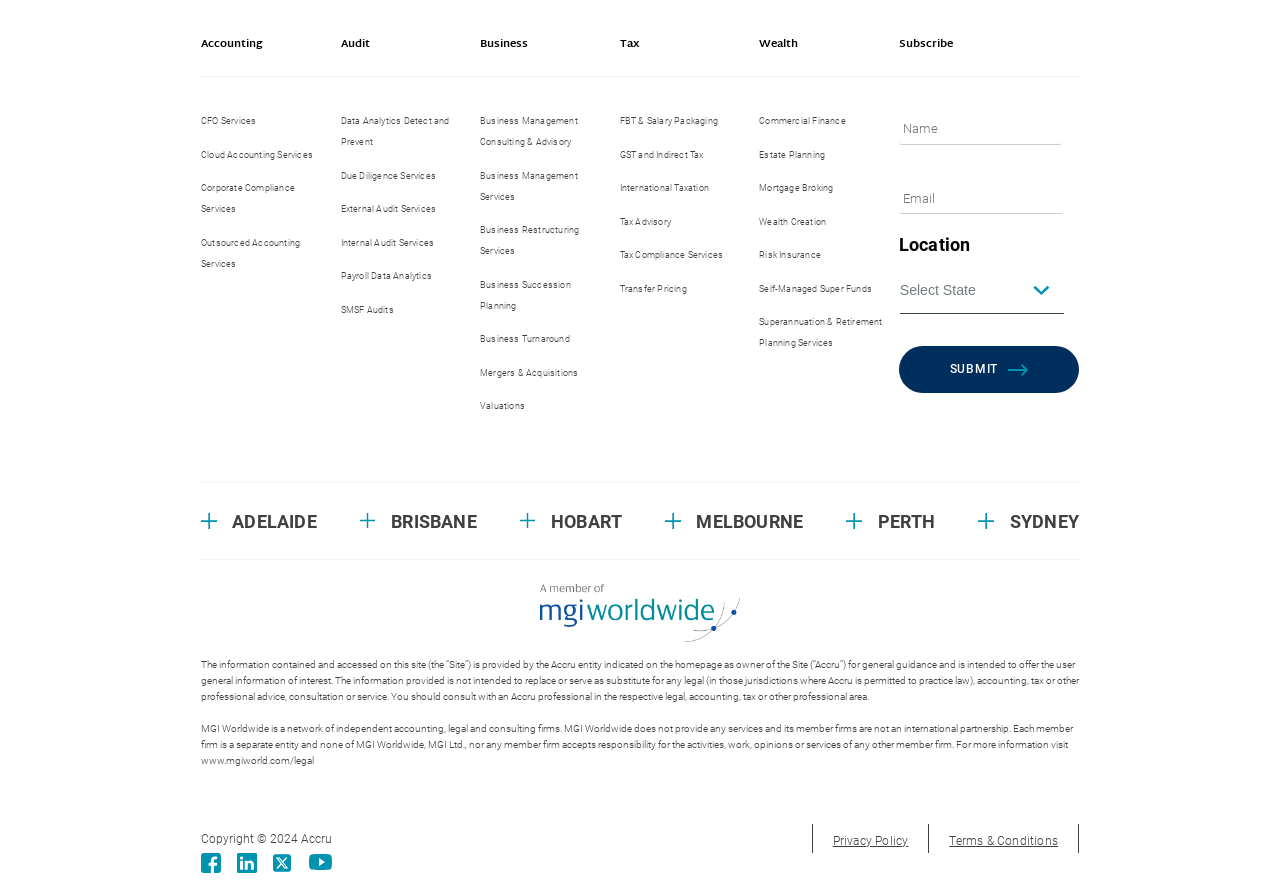Given the content of the image, can you provide a detailed answer to the question?
What is the name of the network of independent accounting firms mentioned on the page?

The name of the network of independent accounting firms mentioned on the page is 'MGI Worldwide' because it is mentioned in the static text element that describes the network and its member firms.